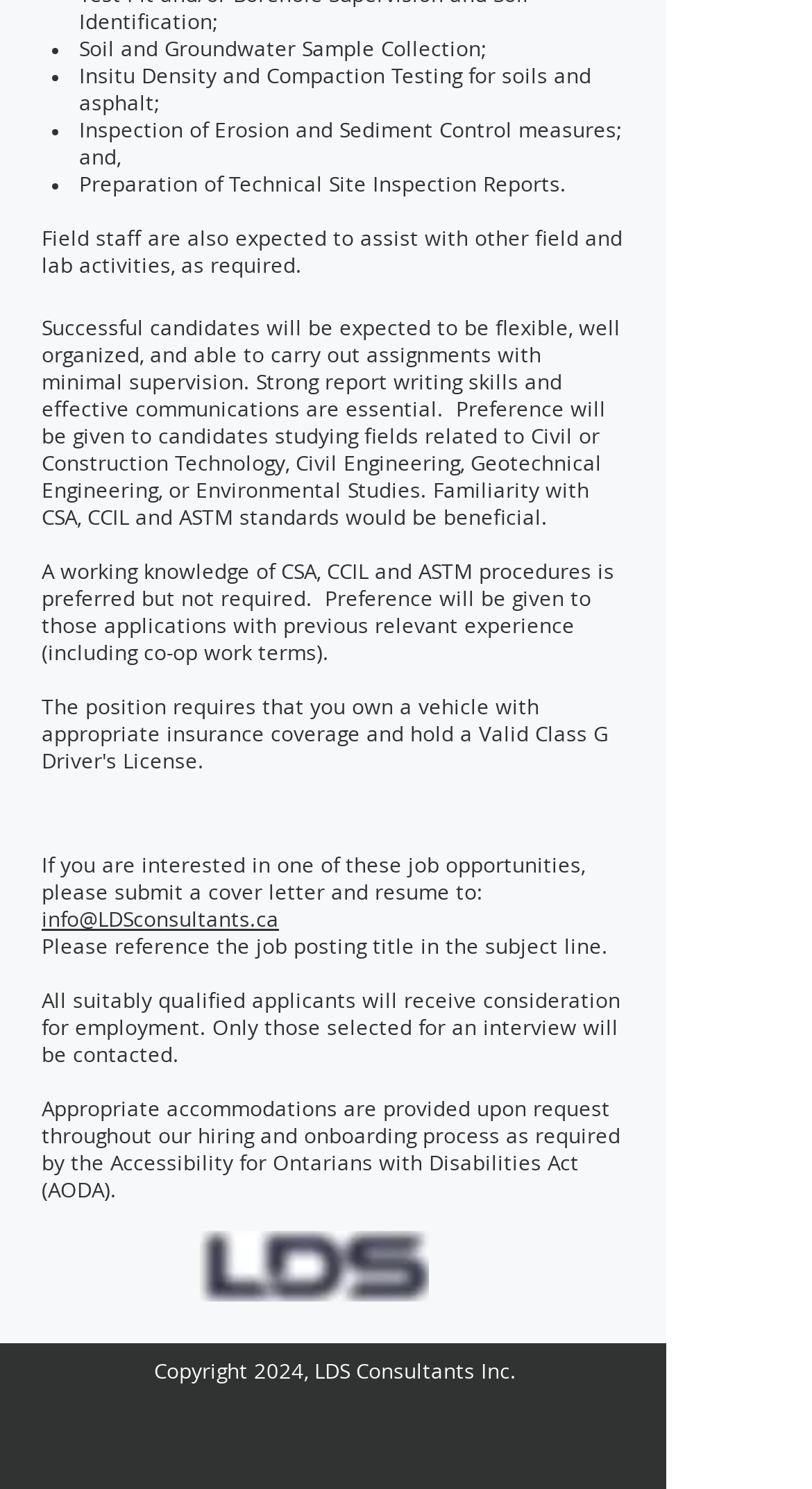Provide the bounding box coordinates of the HTML element described by the text: "info@LDSconsultants.ca".

[0.051, 0.608, 0.344, 0.627]